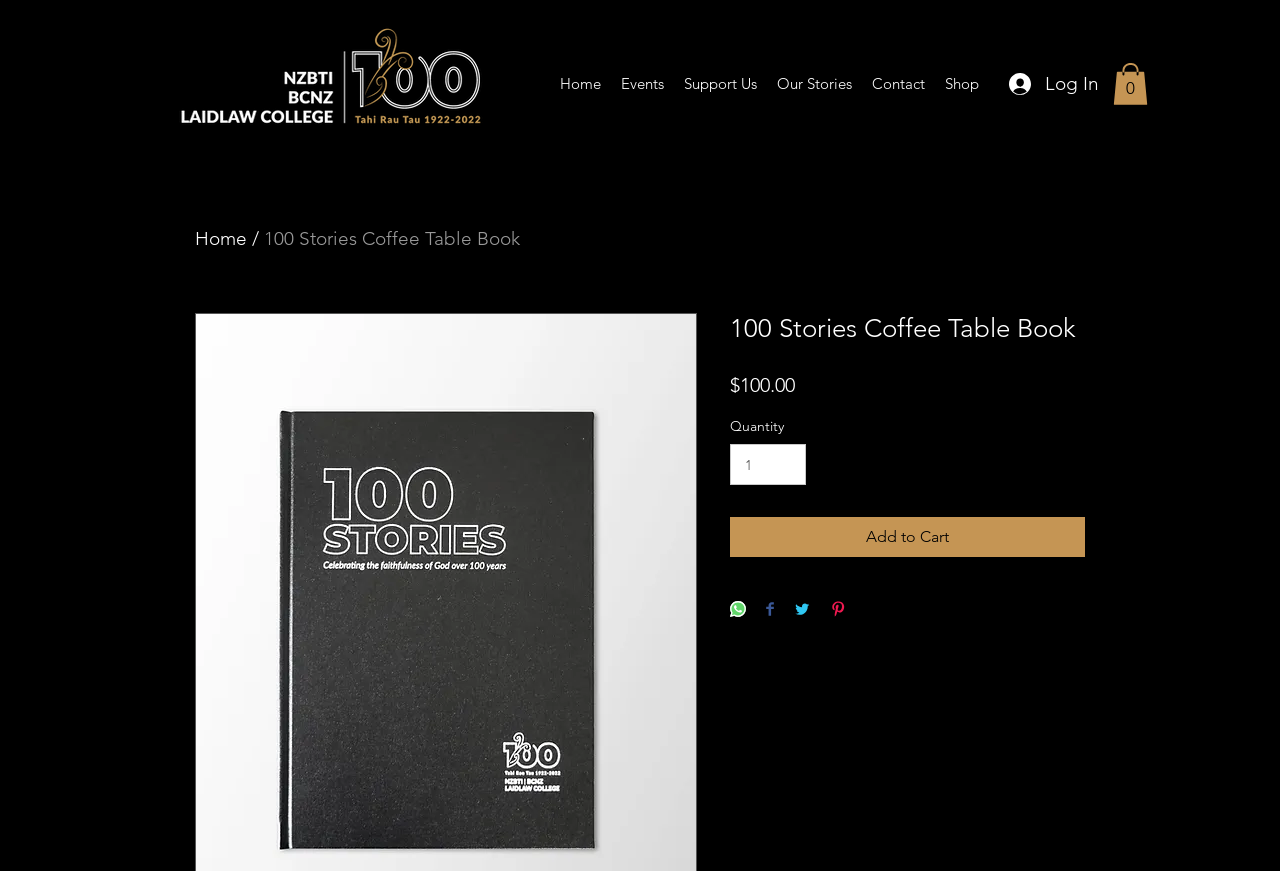Please analyze the image and provide a thorough answer to the question:
What is the price of the coffee table book?

I found the price of the coffee table book by looking at the text next to the 'Price' label, which is '$100.00'.